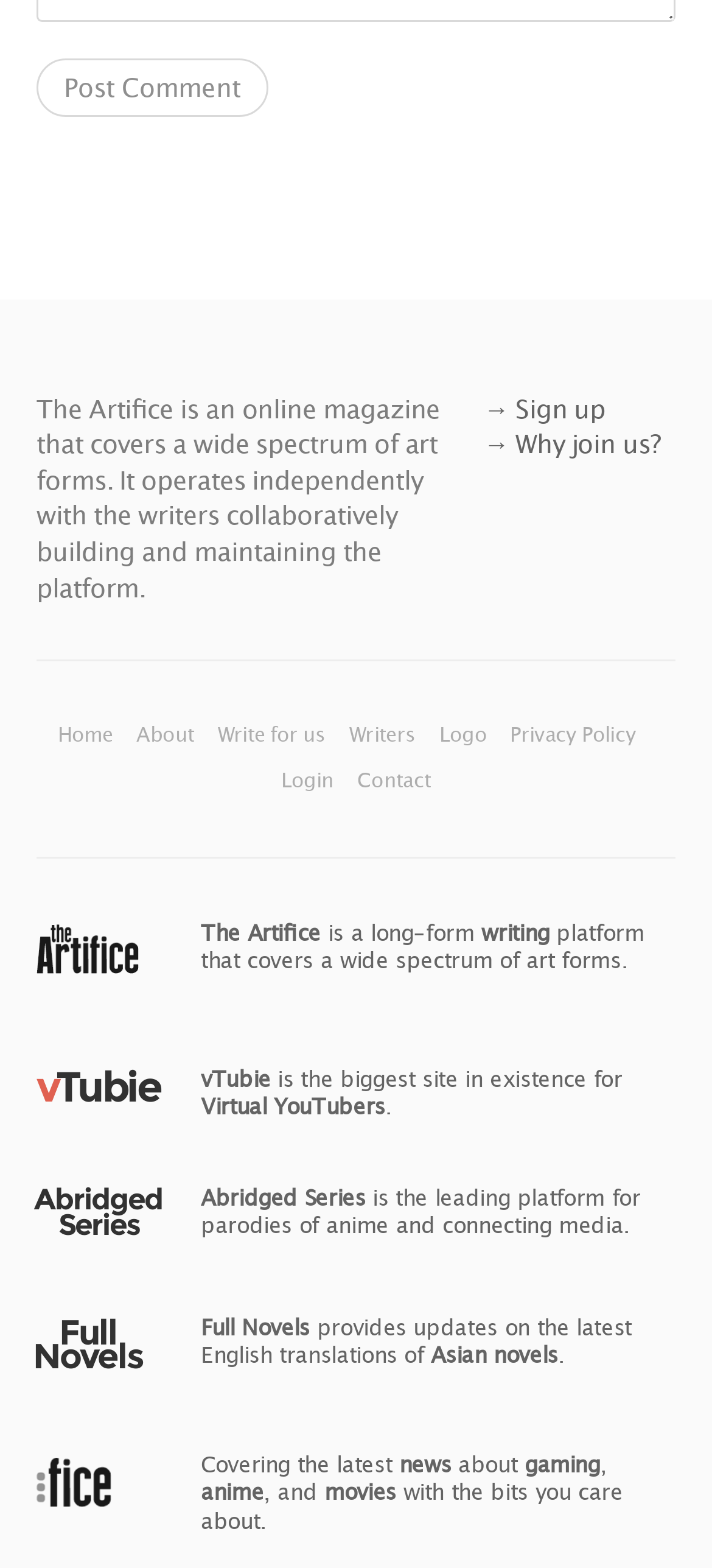What topics does the platform cover in its news section?
Utilize the image to construct a detailed and well-explained answer.

The platform covers news about gaming, anime, and movies, as mentioned in the section at the bottom of the webpage, which says 'Covering the latest news about gaming, anime, and movies'.